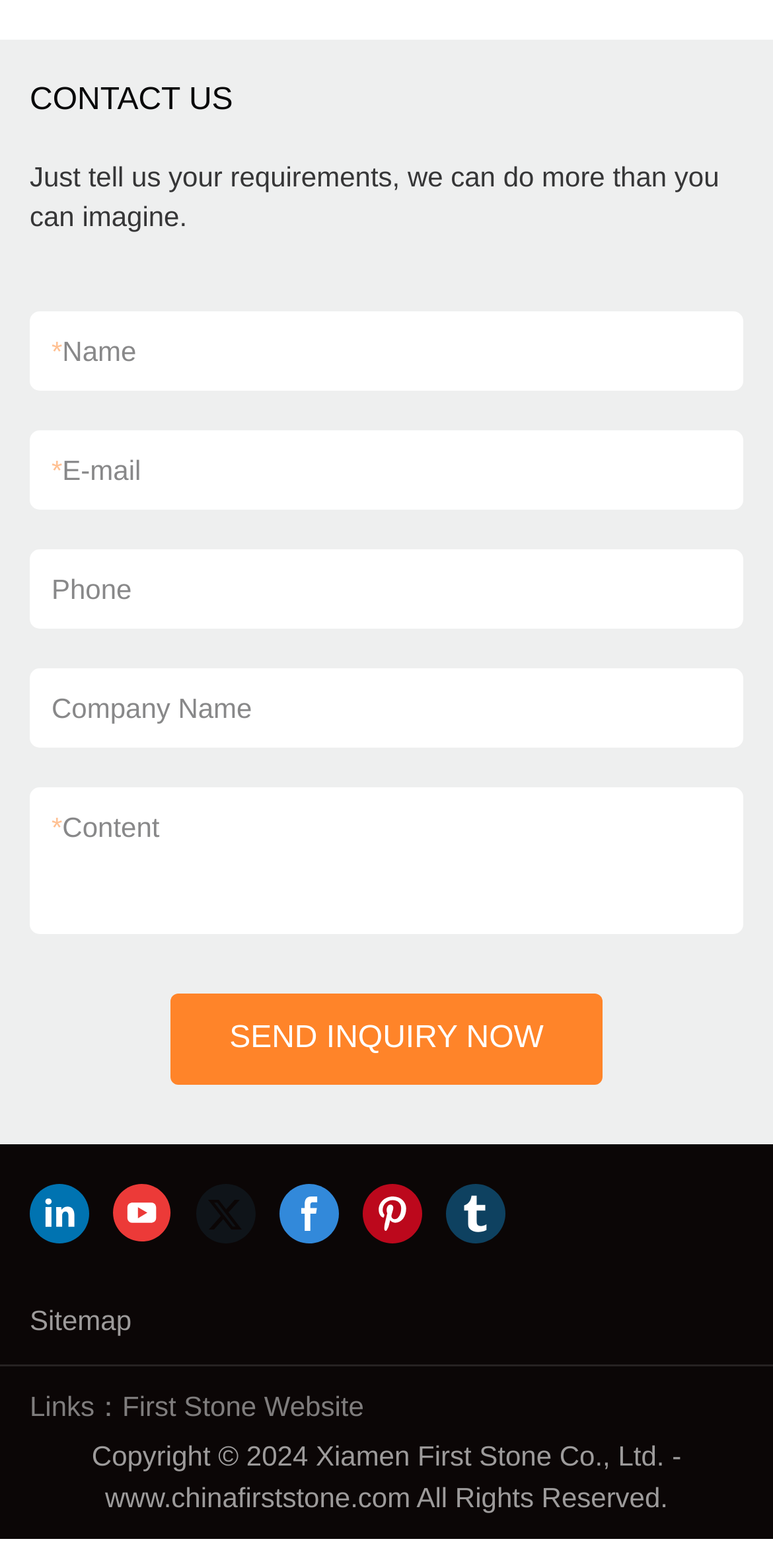What is the label of the first textbox in the contact form?
Using the image, give a concise answer in the form of a single word or short phrase.

Name